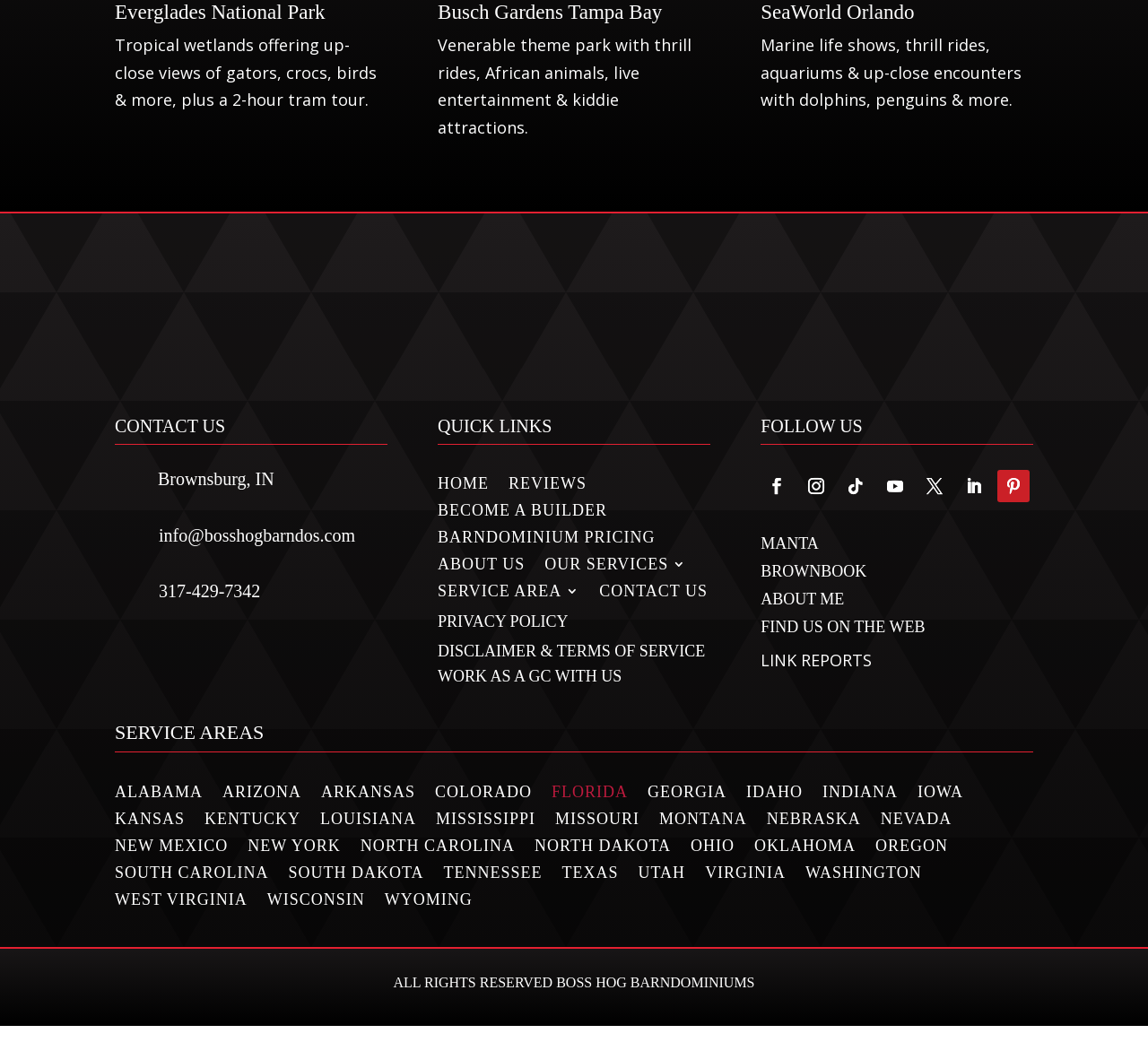Determine the bounding box coordinates of the clickable element to complete this instruction: "Click the CONTACT US button". Provide the coordinates in the format of four float numbers between 0 and 1, [left, top, right, bottom].

[0.1, 0.397, 0.337, 0.423]